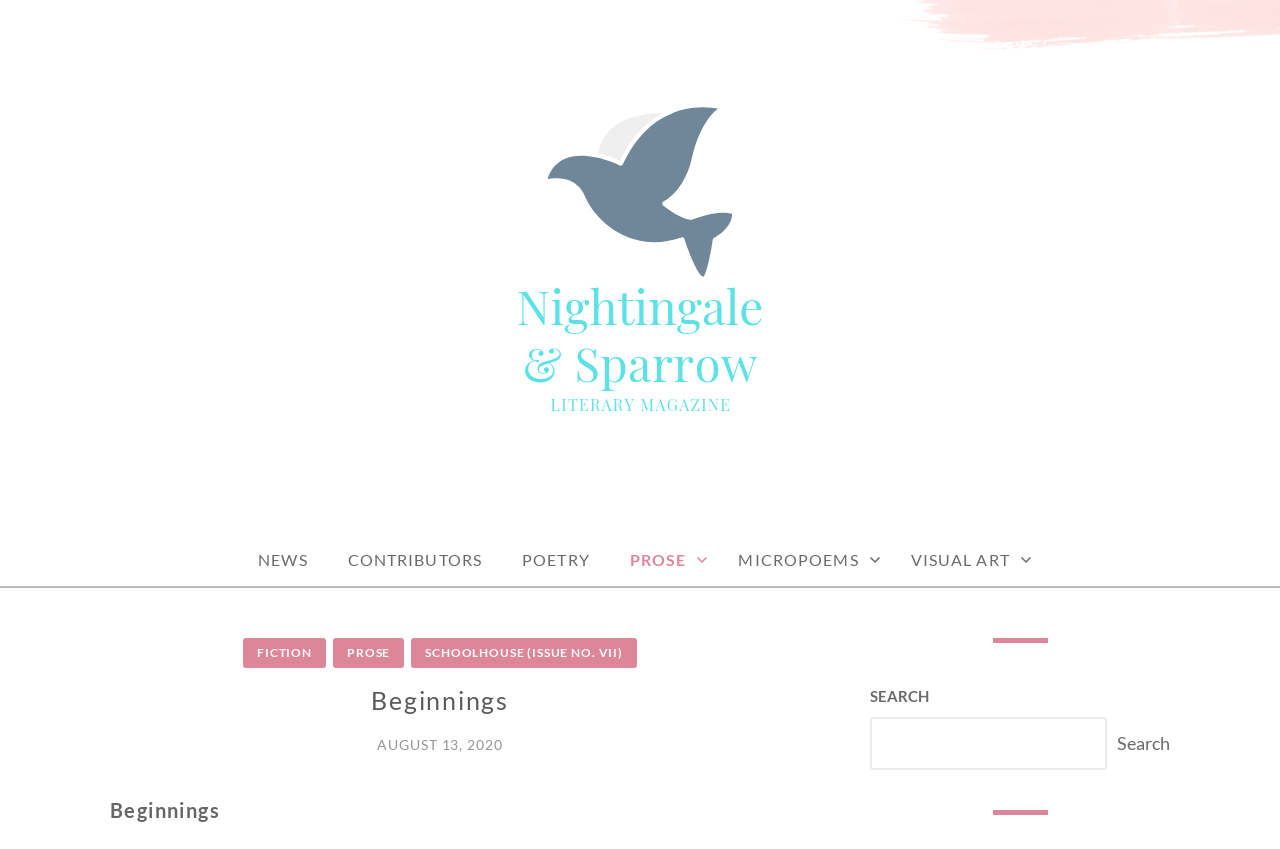Specify the bounding box coordinates of the region I need to click to perform the following instruction: "View boats". The coordinates must be four float numbers in the range of 0 to 1, i.e., [left, top, right, bottom].

None